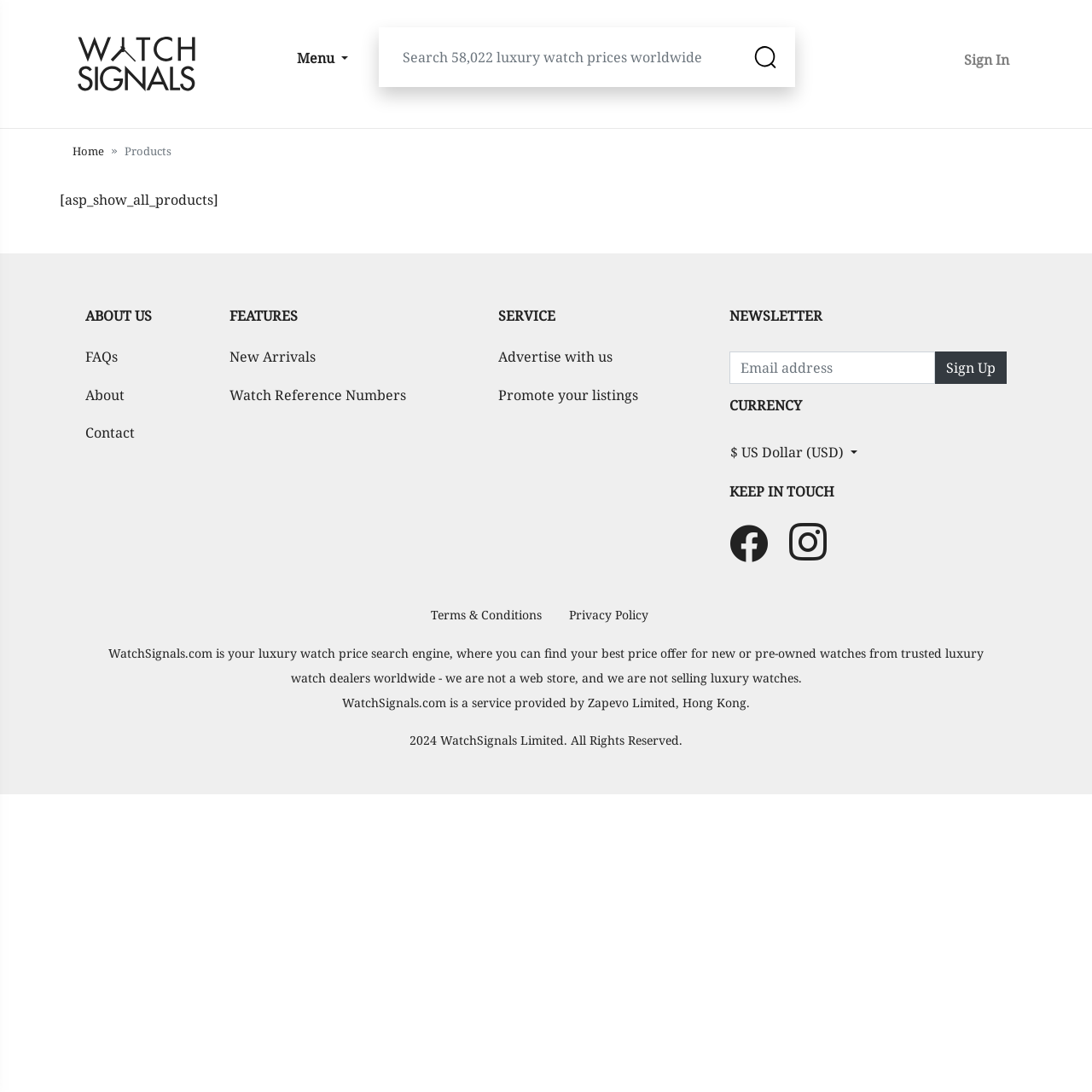Please locate the bounding box coordinates of the element that should be clicked to complete the given instruction: "View recent posts".

None